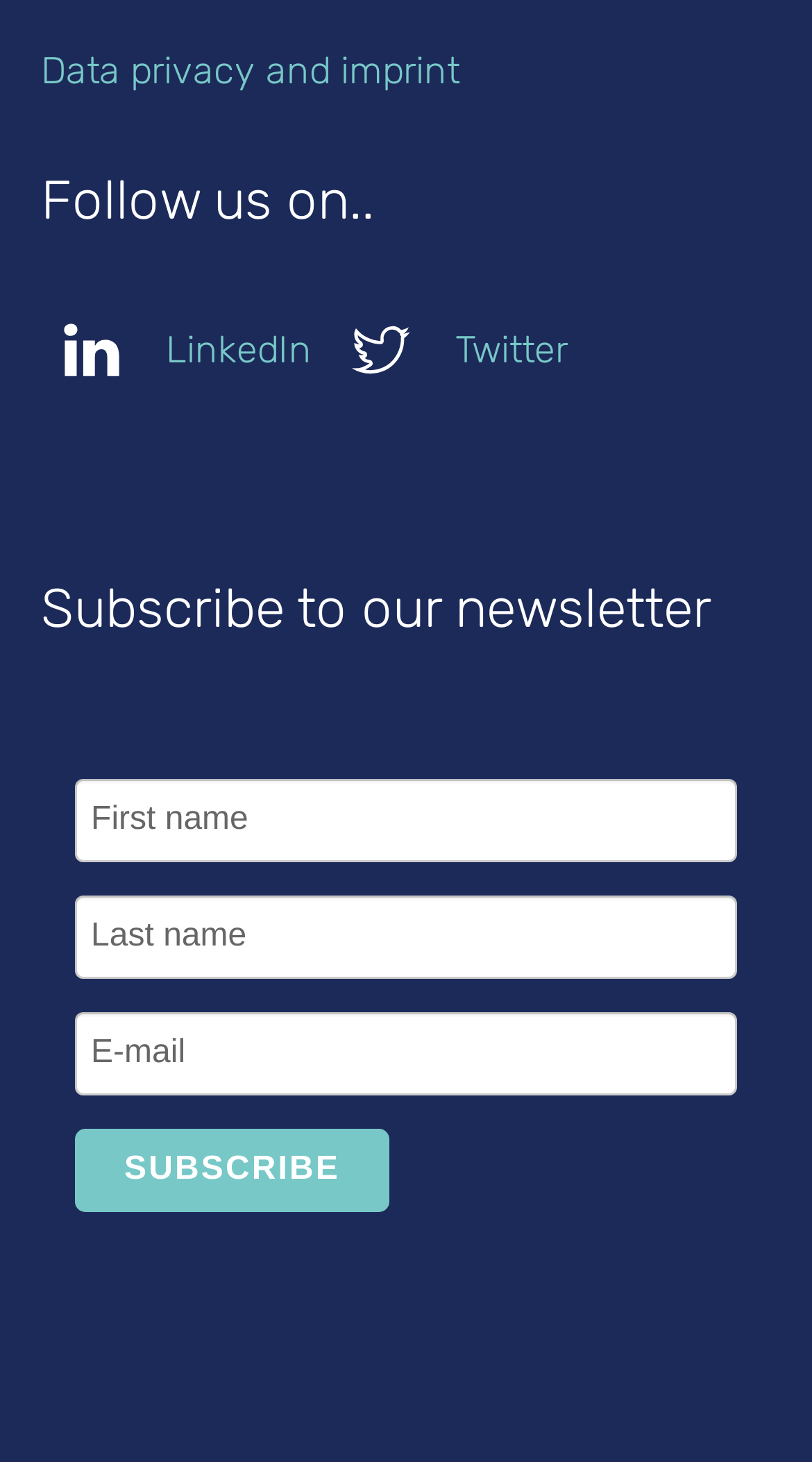Ascertain the bounding box coordinates for the UI element detailed here: "Data privacy and imprint". The coordinates should be provided as [left, top, right, bottom] with each value being a float between 0 and 1.

[0.05, 0.033, 0.565, 0.064]